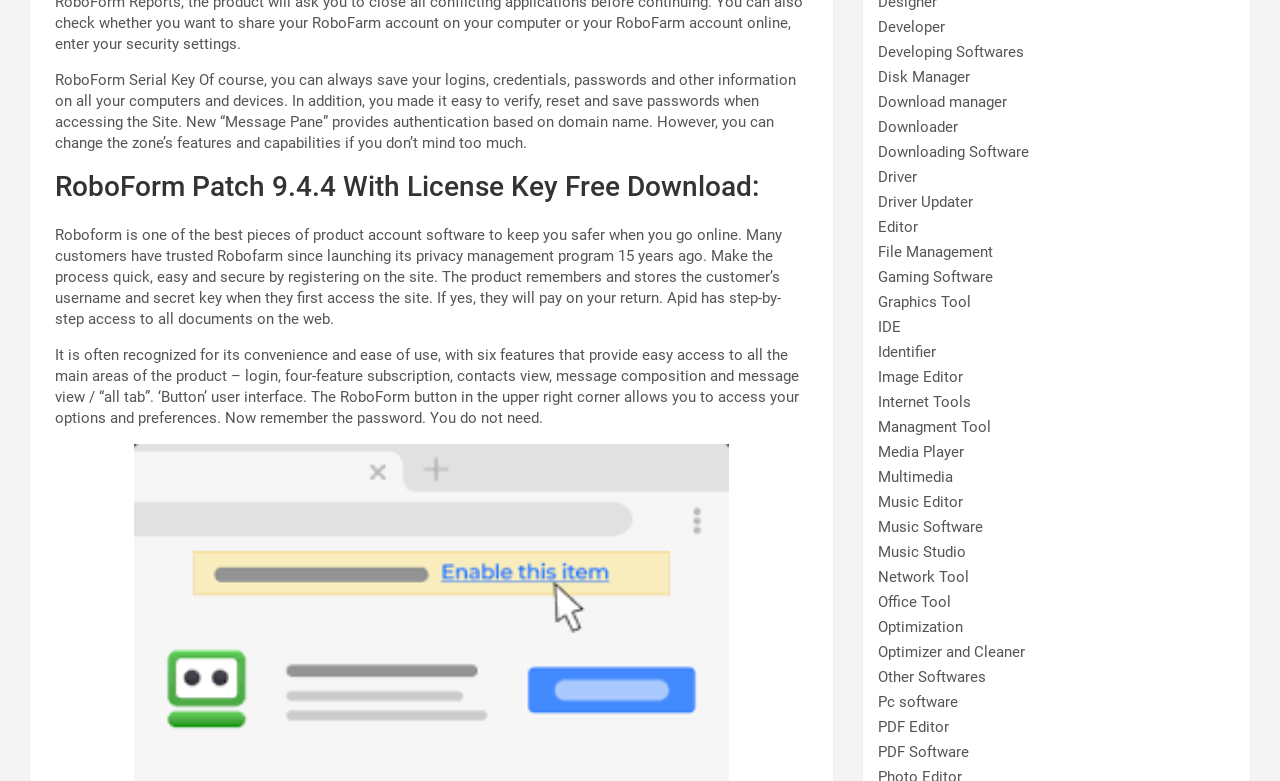How many features does RoboForm have?
Answer the question with a single word or phrase by looking at the picture.

Six